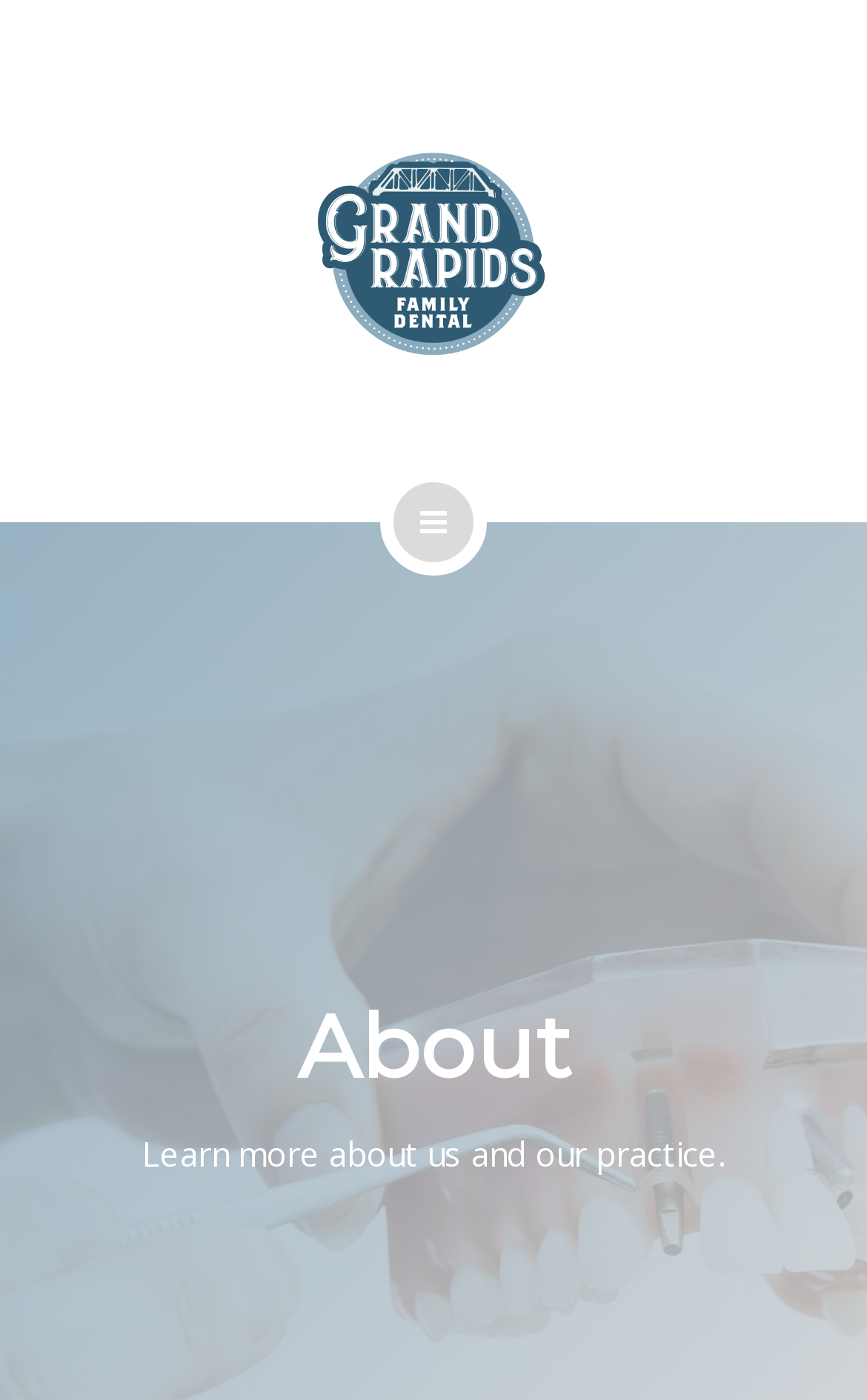Please mark the bounding box coordinates of the area that should be clicked to carry out the instruction: "Visit the HOME page".

[0.062, 0.373, 0.938, 0.451]